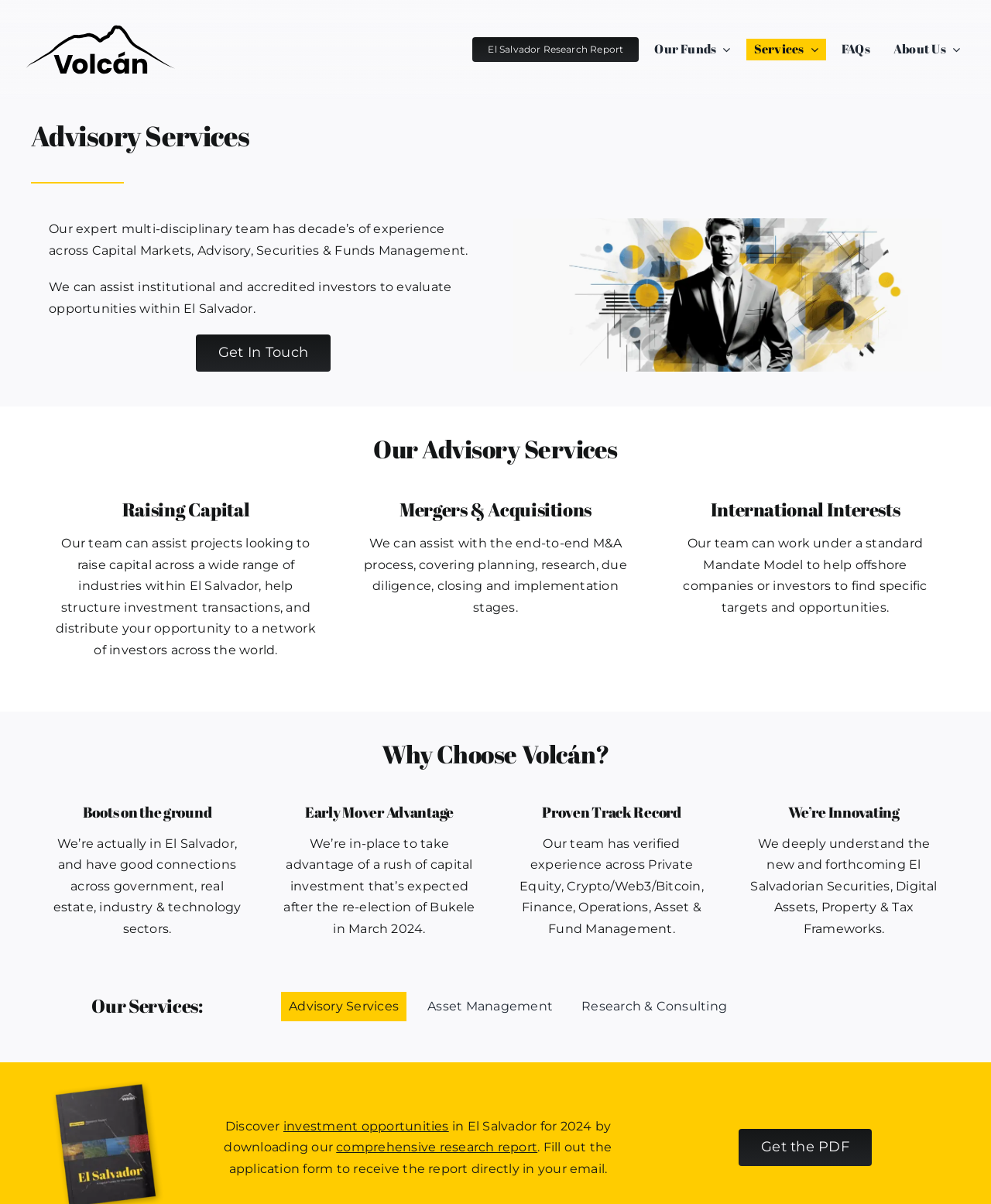Highlight the bounding box of the UI element that corresponds to this description: "About Us".

[0.894, 0.032, 0.977, 0.05]